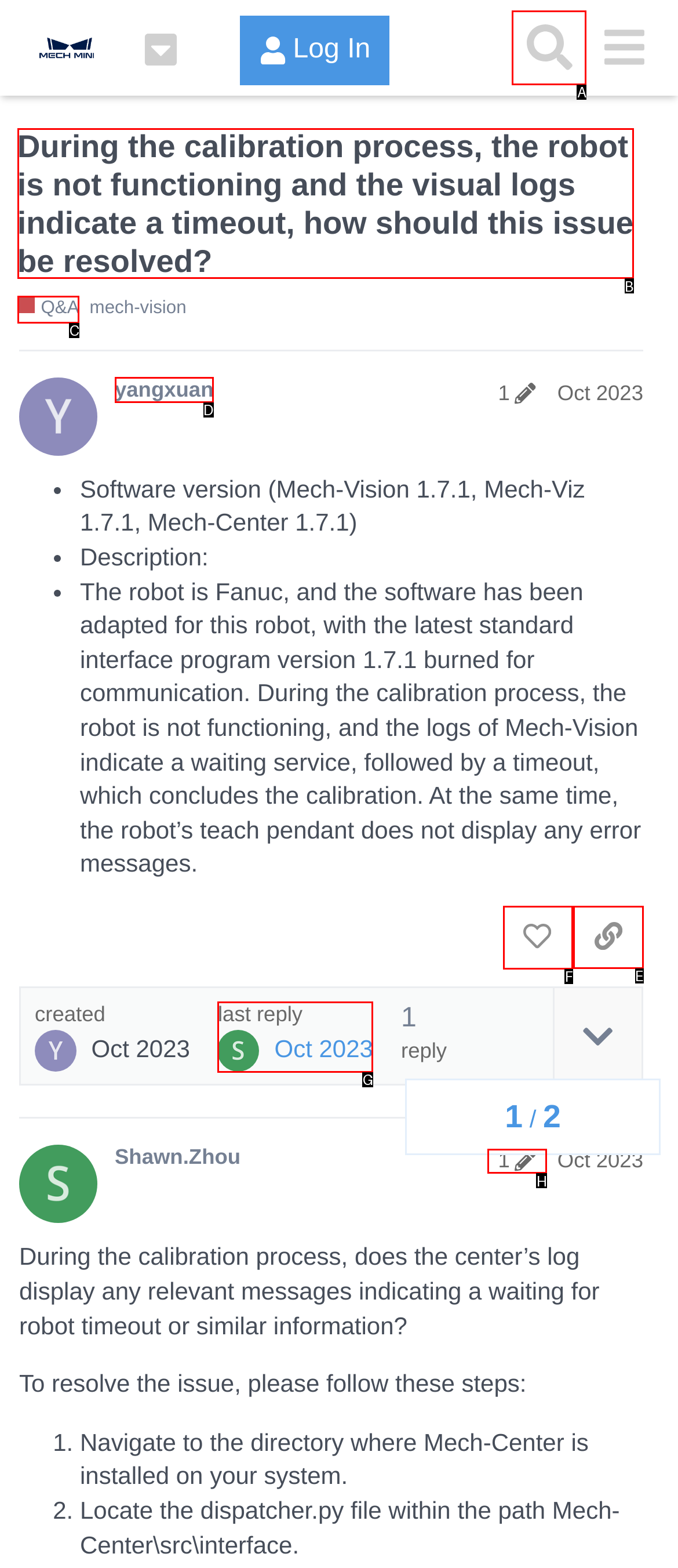Which UI element should be clicked to perform the following task: Like the post? Answer with the corresponding letter from the choices.

F